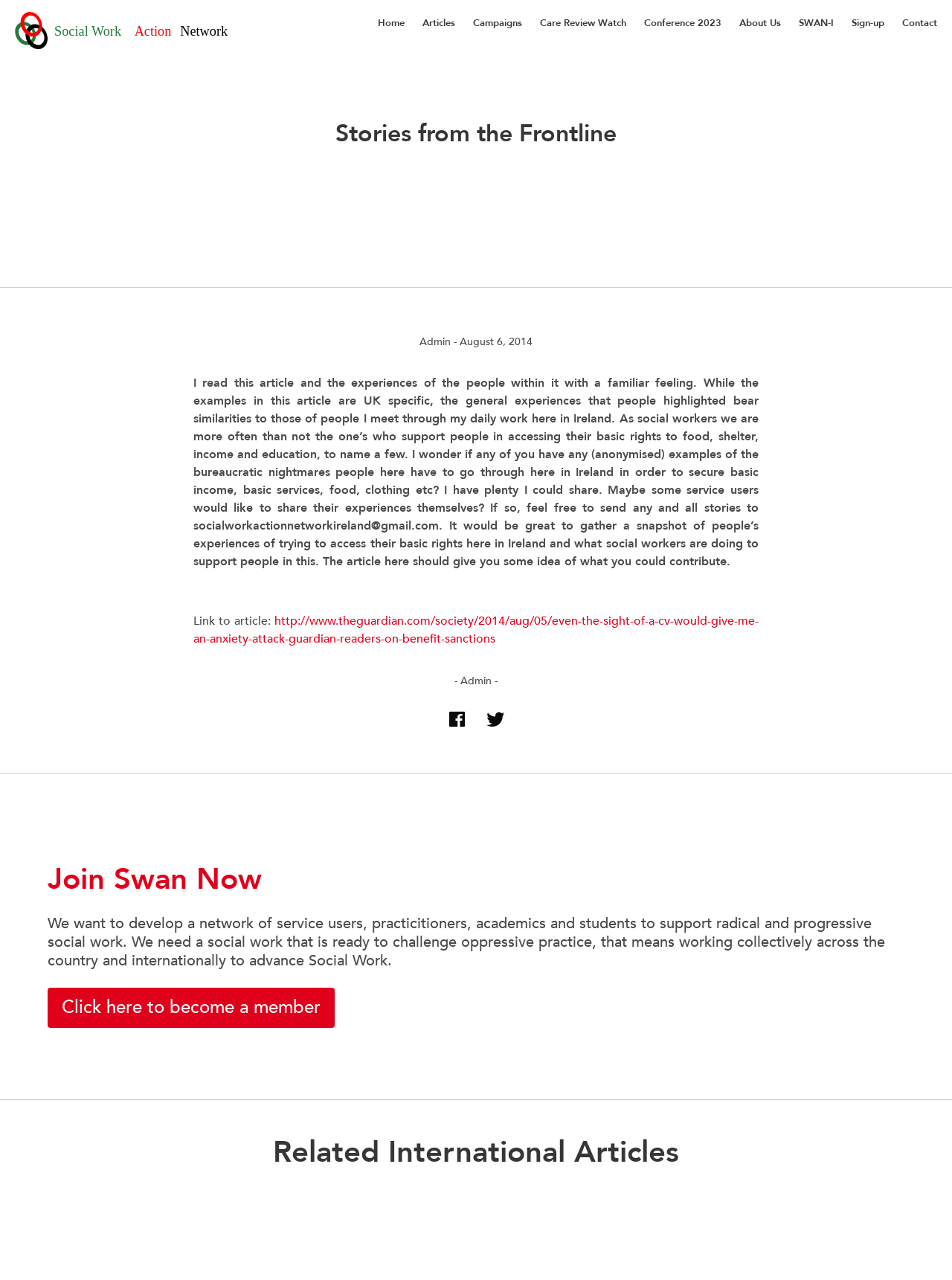Given the content of the image, can you provide a detailed answer to the question?
What is the format of the article?

The article has a familiar format, with a heading, a date, and a text body, which suggests that it is a blog post. Additionally, the presence of links and a call to action to share experiences also supports this conclusion.